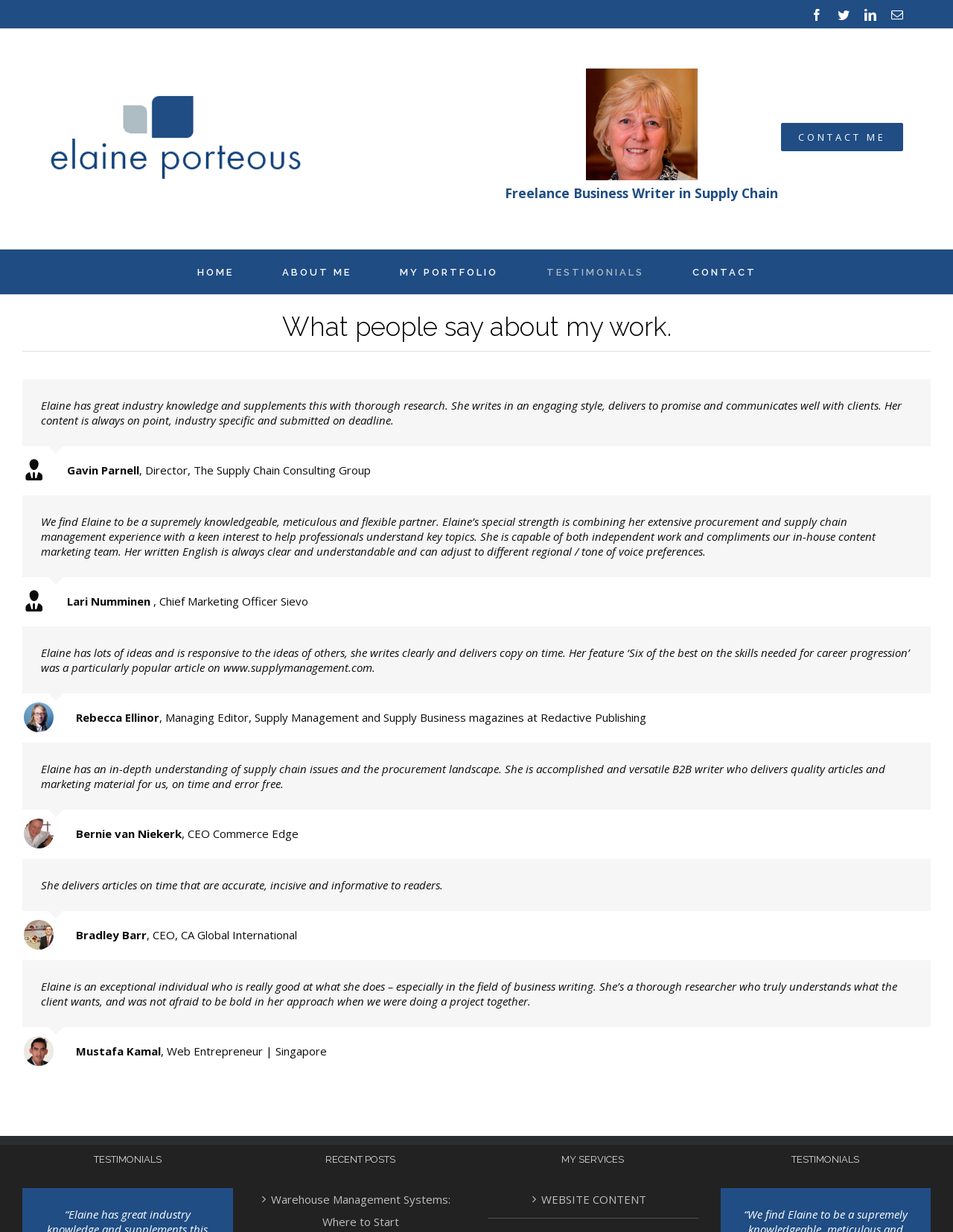What is the name of the company mentioned in the third testimonial?
Answer the question using a single word or phrase, according to the image.

Sievo